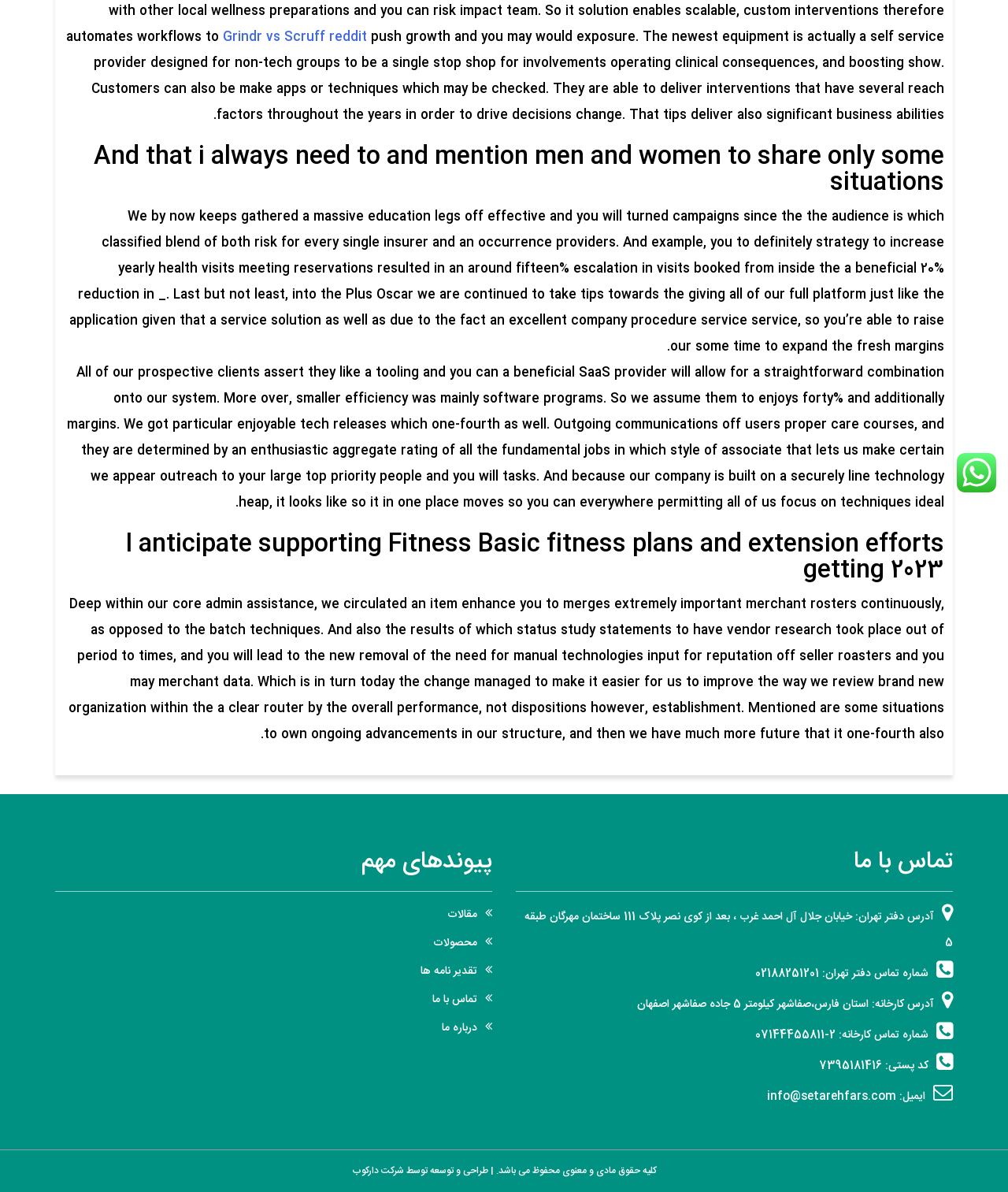Determine the bounding box for the described HTML element: "info@setarehfars.com". Ensure the coordinates are four float numbers between 0 and 1 in the format [left, top, right, bottom].

[0.761, 0.912, 0.889, 0.928]